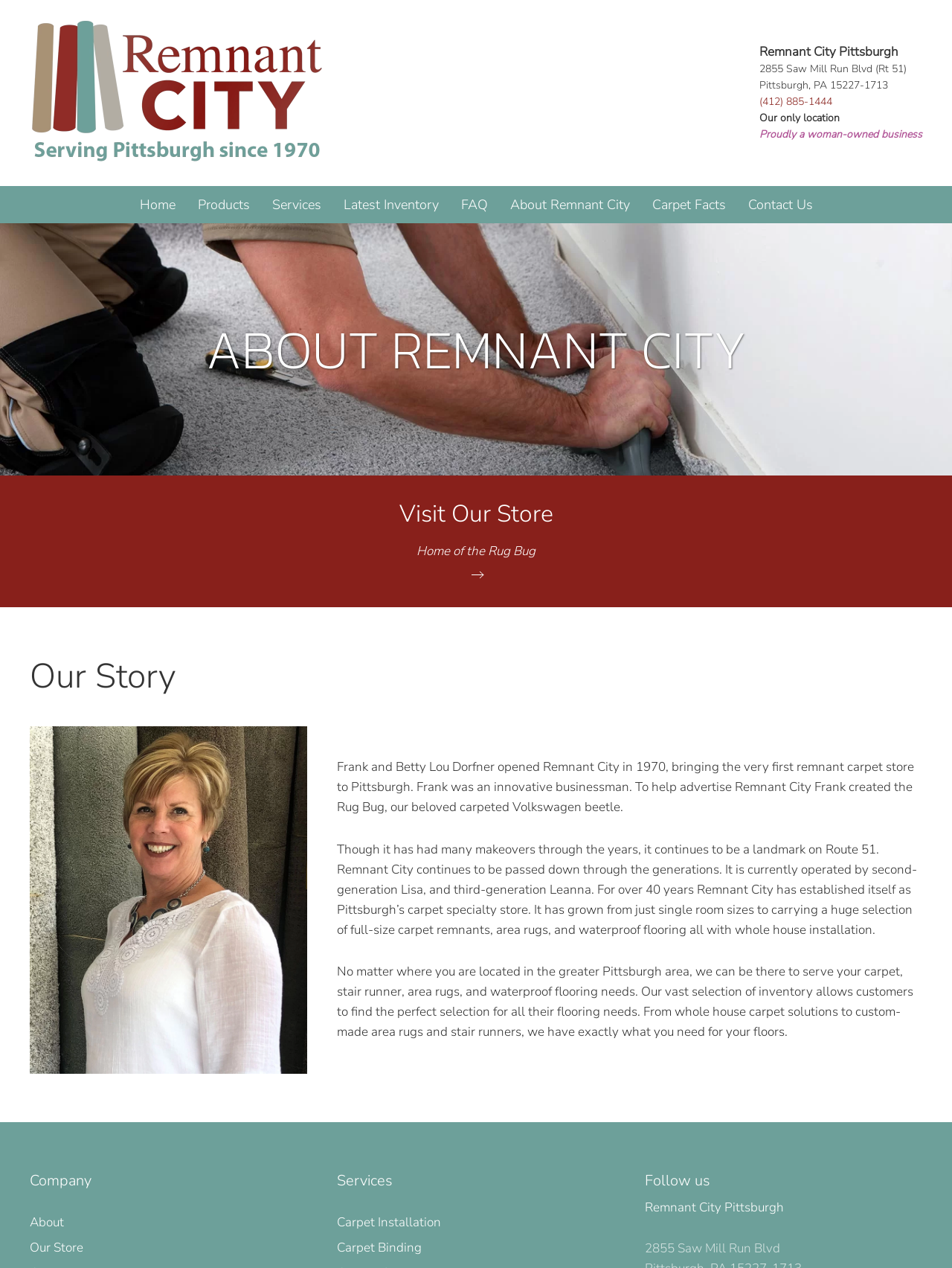Respond to the following question using a concise word or phrase: 
What is the name of the iconic vehicle associated with Remnant City?

Rug Bug